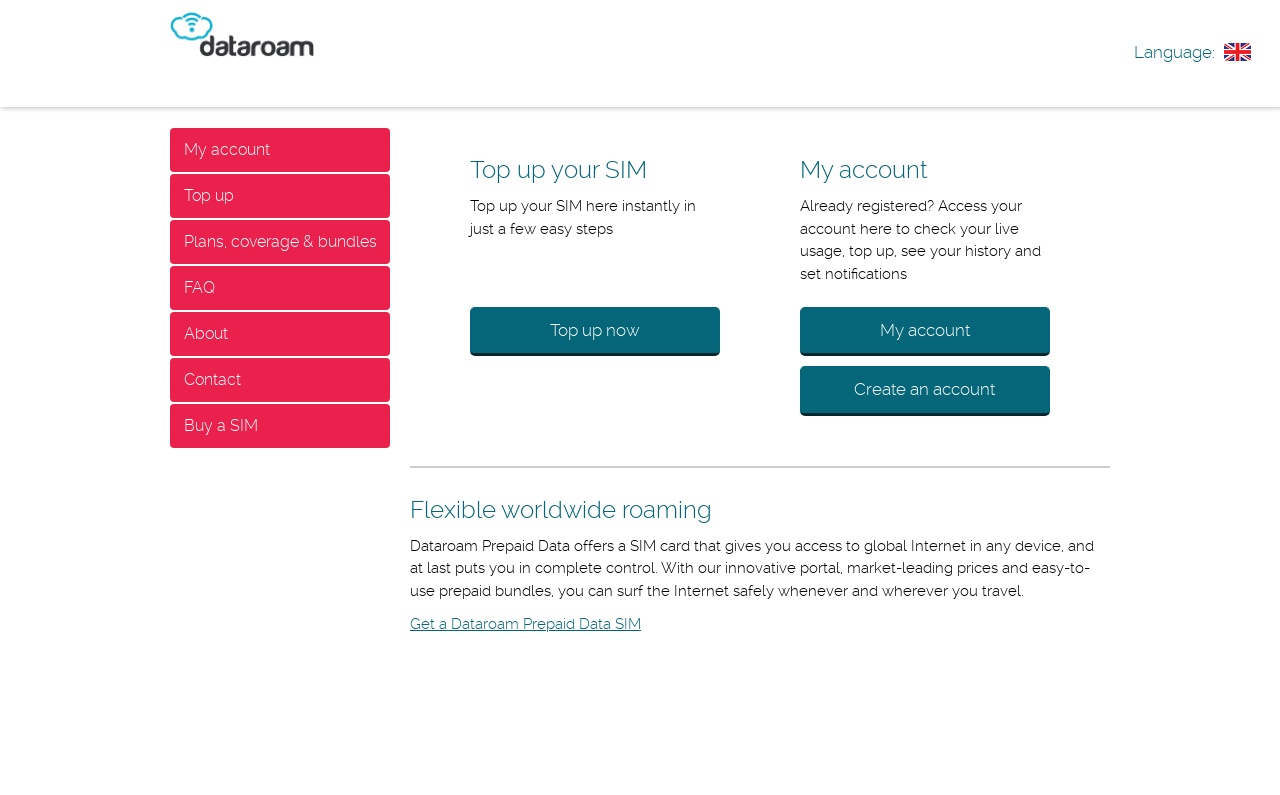Answer the question using only one word or a concise phrase: How can users access their accounts?

Through the 'My account' link